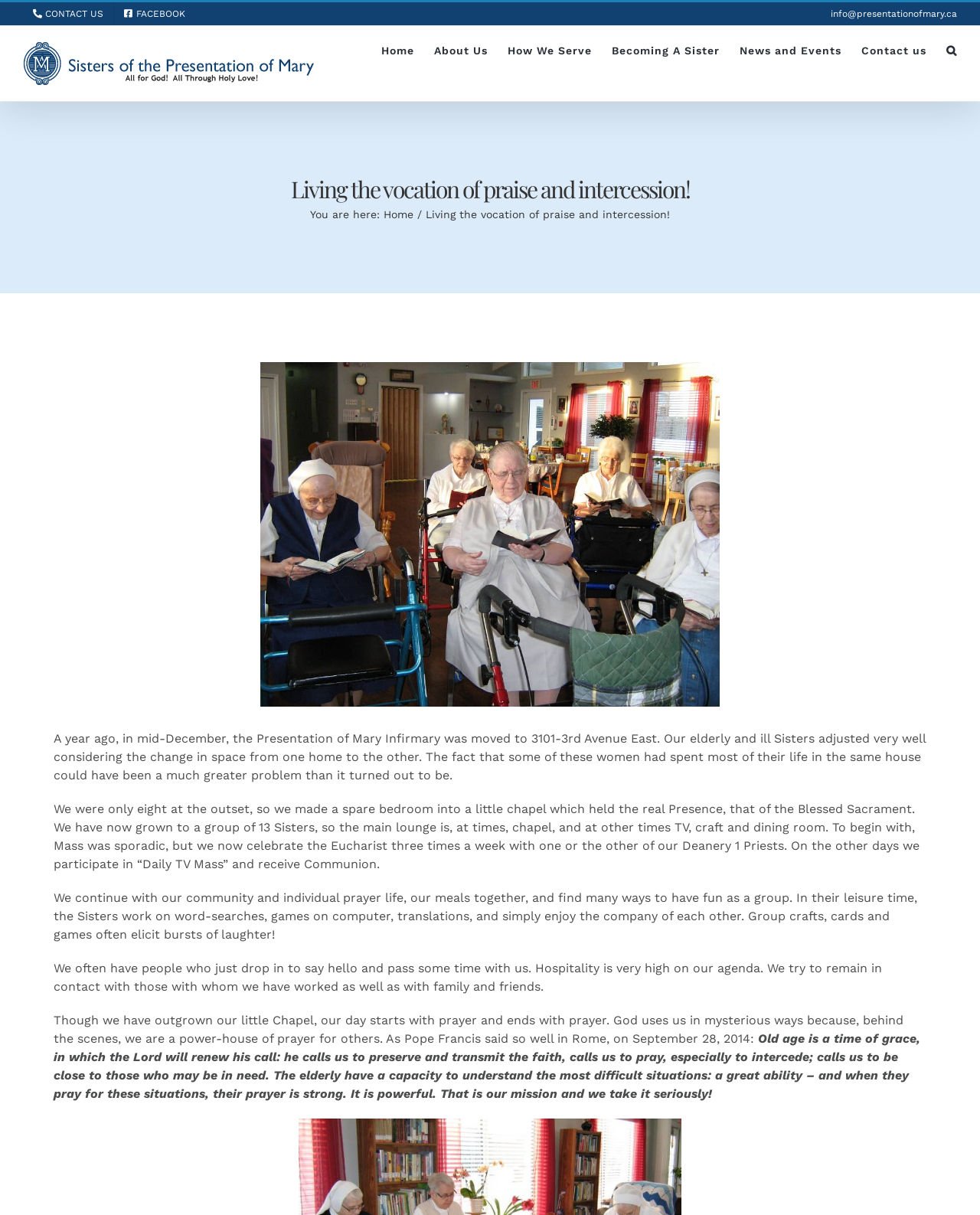Locate the bounding box coordinates of the element I should click to achieve the following instruction: "Go to the 'Home' page".

[0.389, 0.028, 0.423, 0.055]